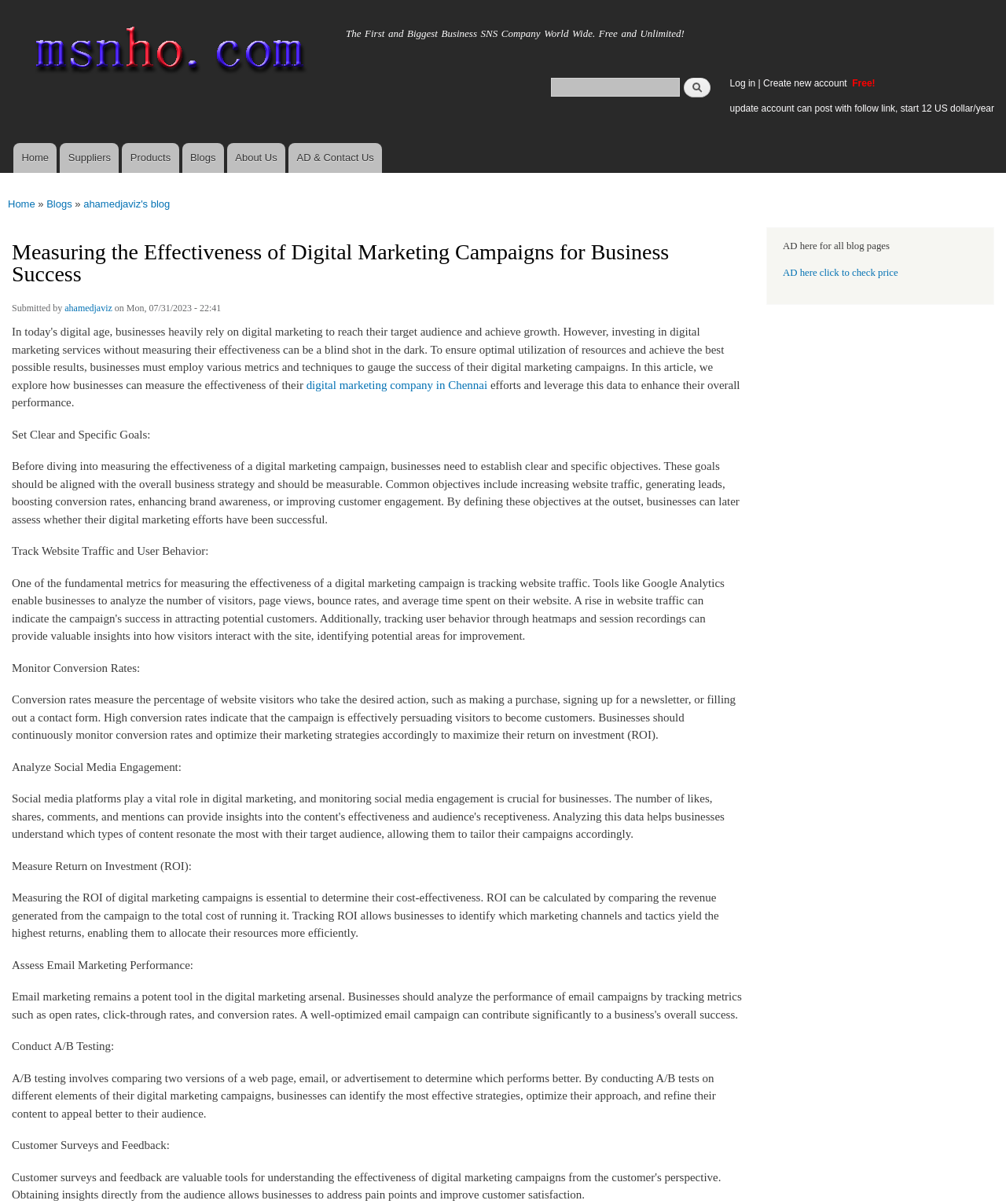What is the principal heading displayed on the webpage?

Measuring the Effectiveness of Digital Marketing Campaigns for Business Success